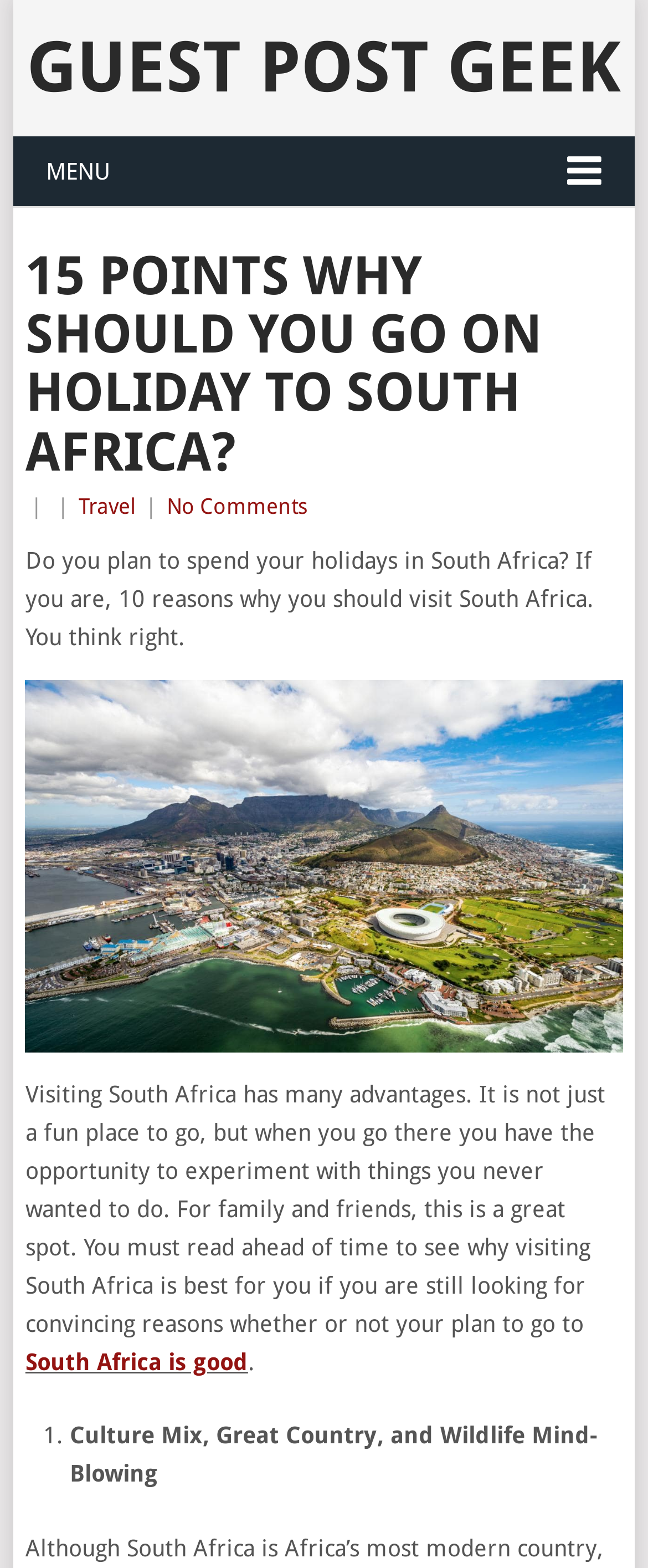Answer the question in one word or a short phrase:
What is the tone of the article?

Persuasive